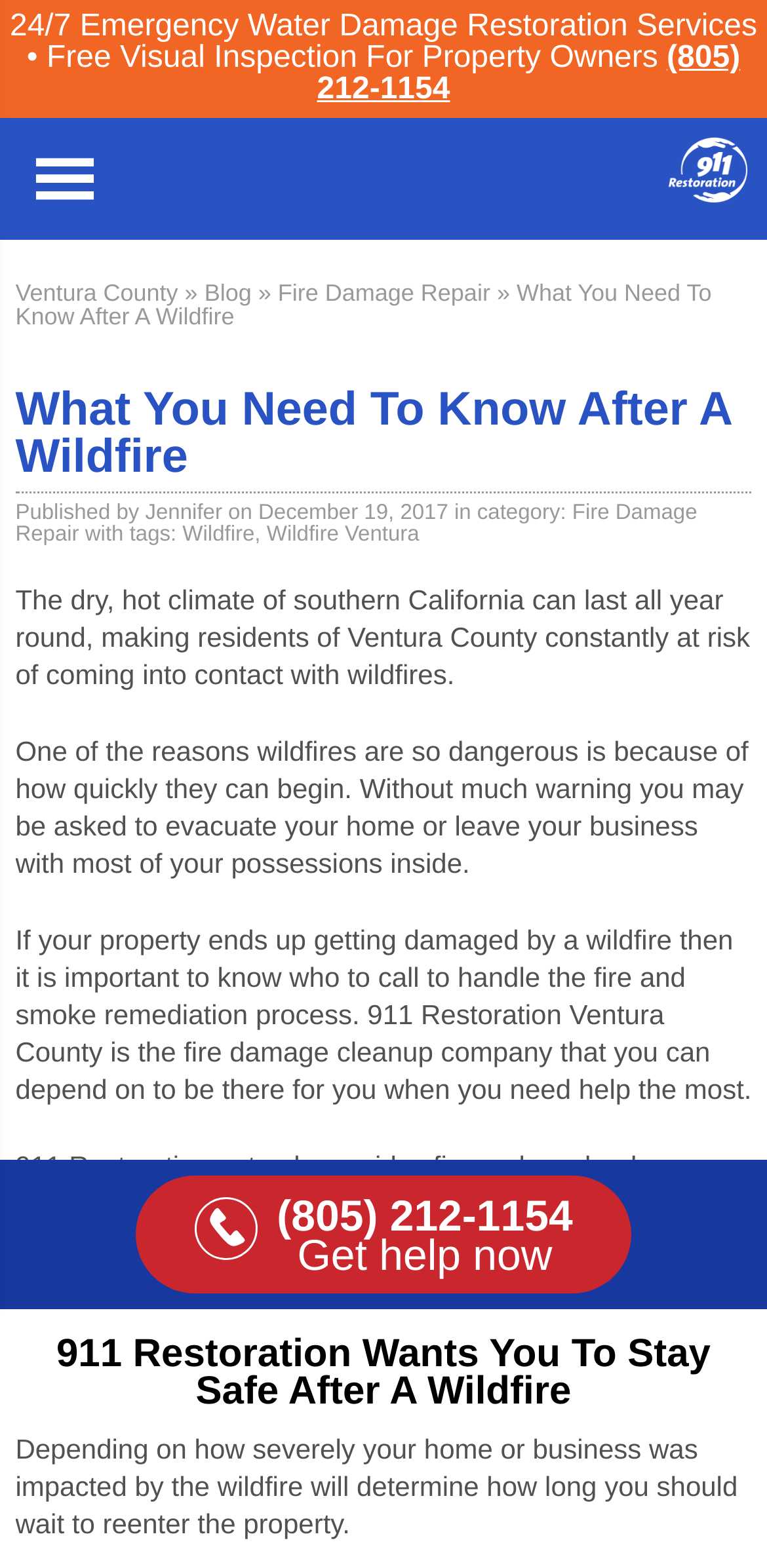Respond with a single word or phrase for the following question: 
What should you do after a wildfire damages your property?

Know who to call for fire and smoke remediation